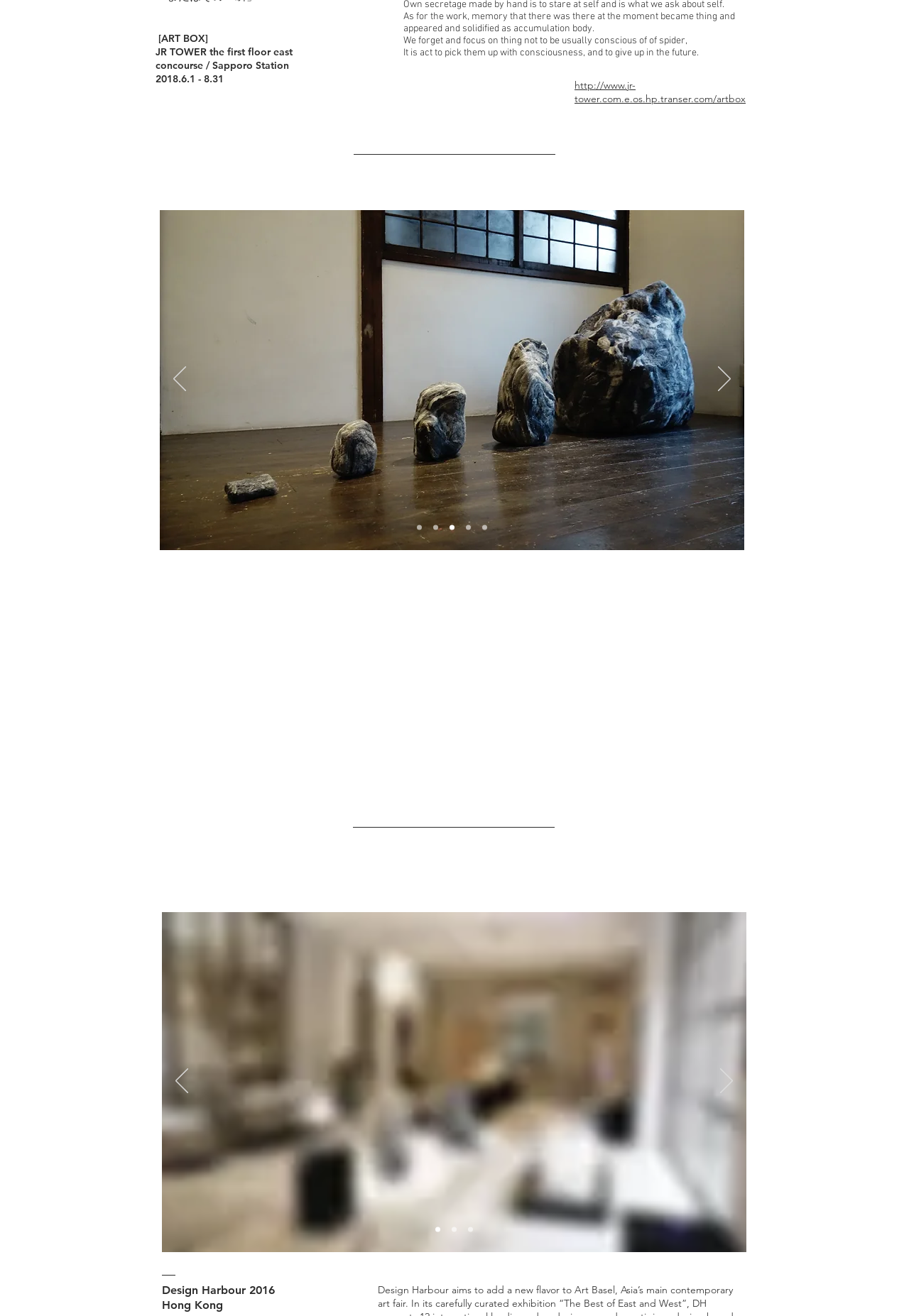Given the description of the UI element: "aria-label="前の"", predict the bounding box coordinates in the form of [left, top, right, bottom], with each value being a float between 0 and 1.

[0.193, 0.812, 0.207, 0.833]